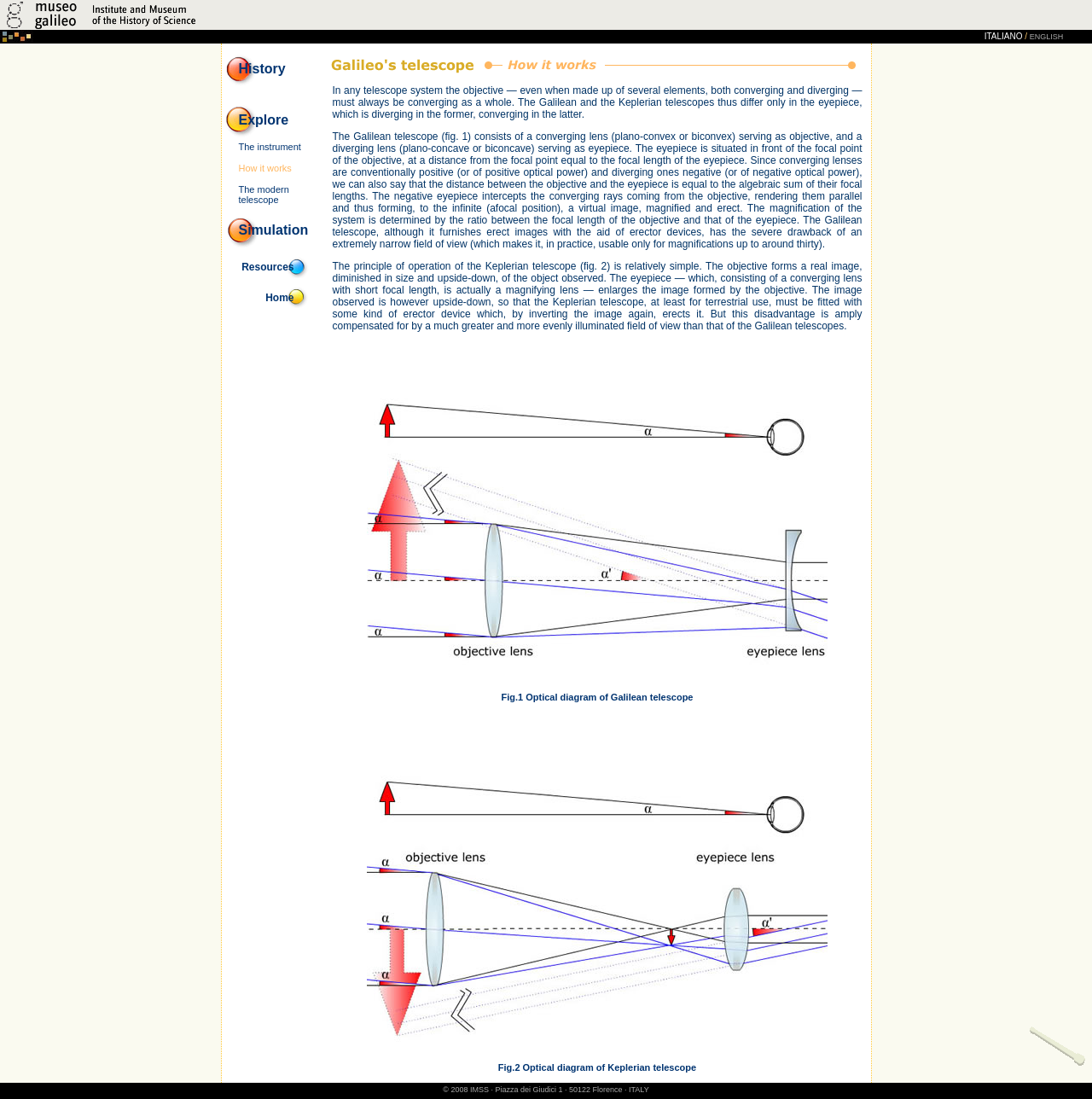Give a one-word or one-phrase response to the question:
What are the main categories on the website?

History, Explore, The instrument, How it works, The modern telescope, Simulation, Resources, Home